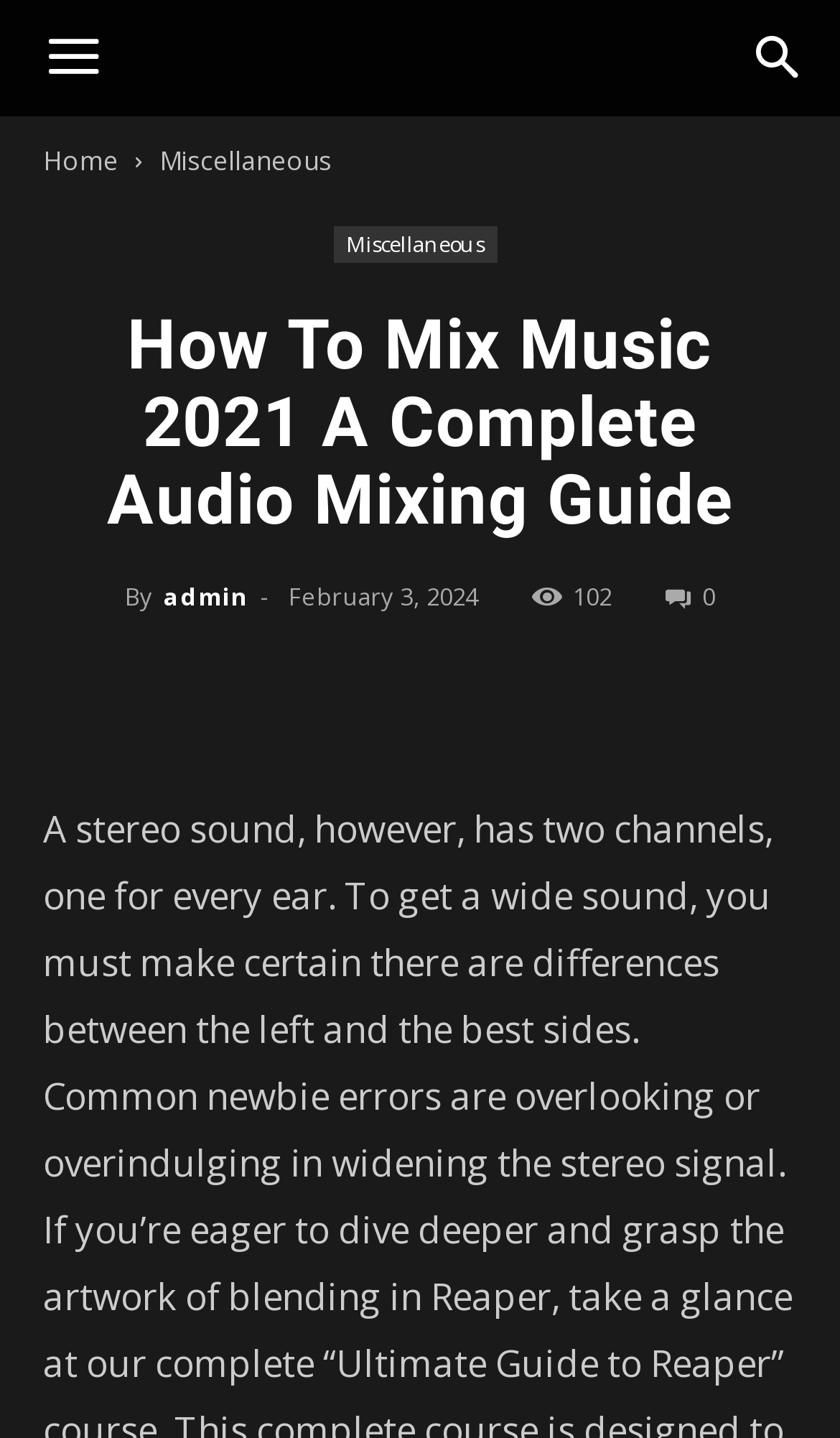What is the primary heading on this webpage?

How To Mix Music 2021 A Complete Audio Mixing Guide